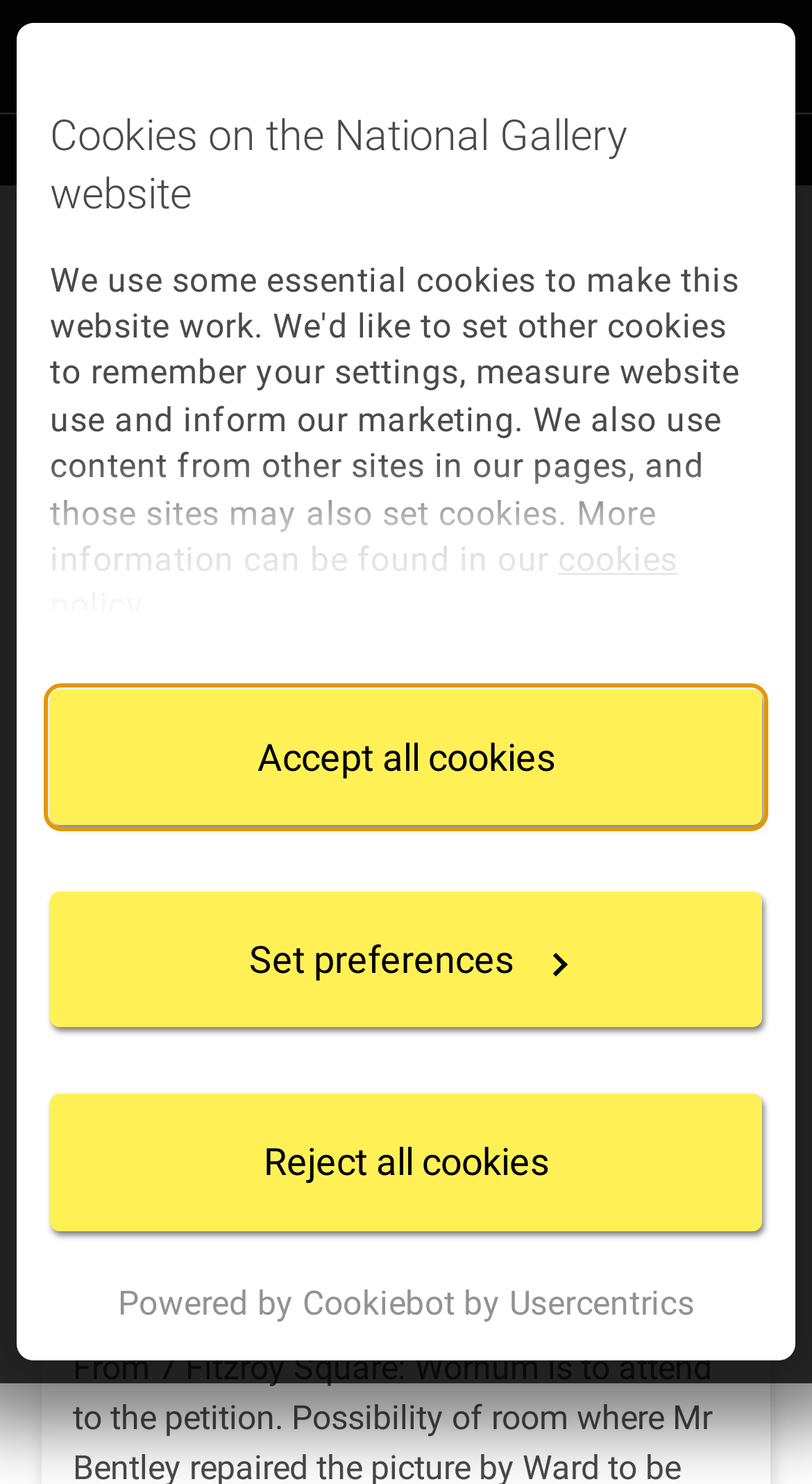Ascertain the bounding box coordinates for the UI element detailed here: "Terms". The coordinates should be provided as [left, top, right, bottom] with each value being a float between 0 and 1.

None